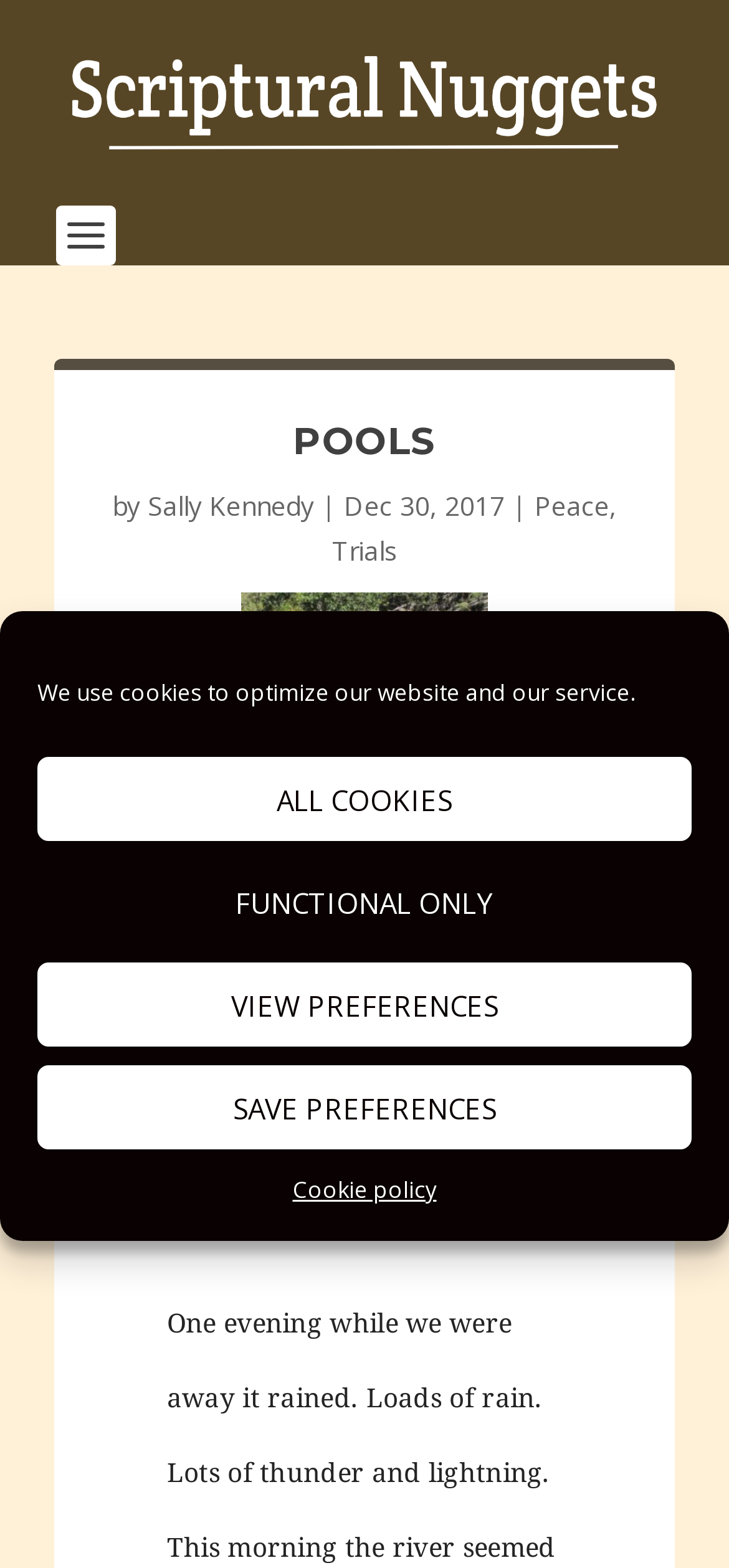Please specify the bounding box coordinates of the clickable section necessary to execute the following command: "click the link to view Scriptural Nuggets".

[0.077, 0.036, 0.923, 0.095]